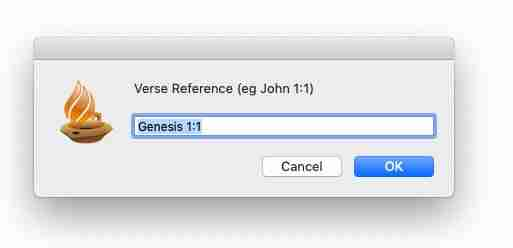Please provide a comprehensive response to the question below by analyzing the image: 
What is the function of the 'OK' button?

The 'OK' button confirms the input and pastes the selected verse into any application, enhancing the workflow for those incorporating scripture into their writing tasks.